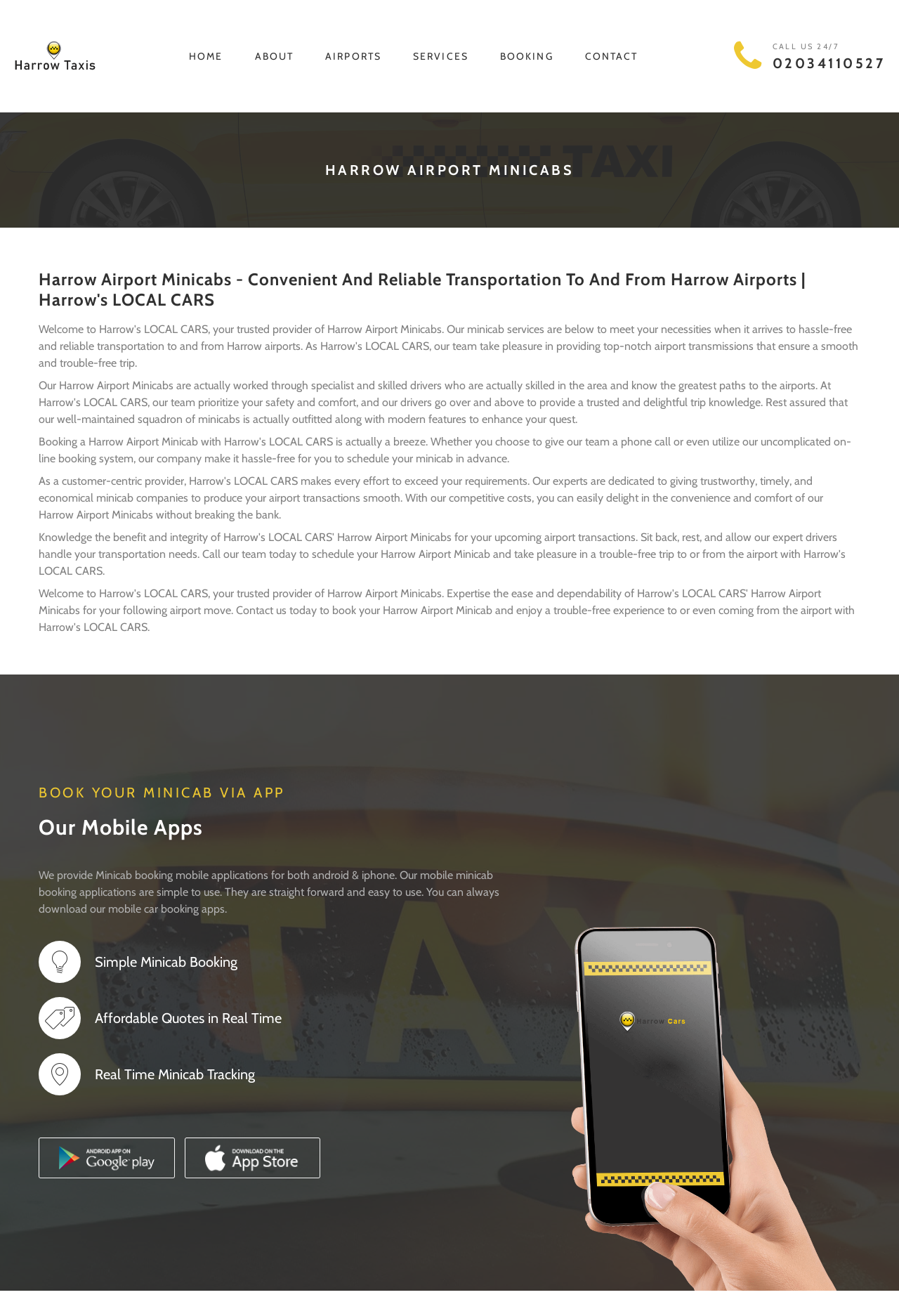What is the phone number to call for minicab booking?
Please elaborate on the answer to the question with detailed information.

I found the phone number by looking at the top-right section of the webpage, where it says 'CALL US 24/7' and below it, there is a heading with the phone number '02034110527'.